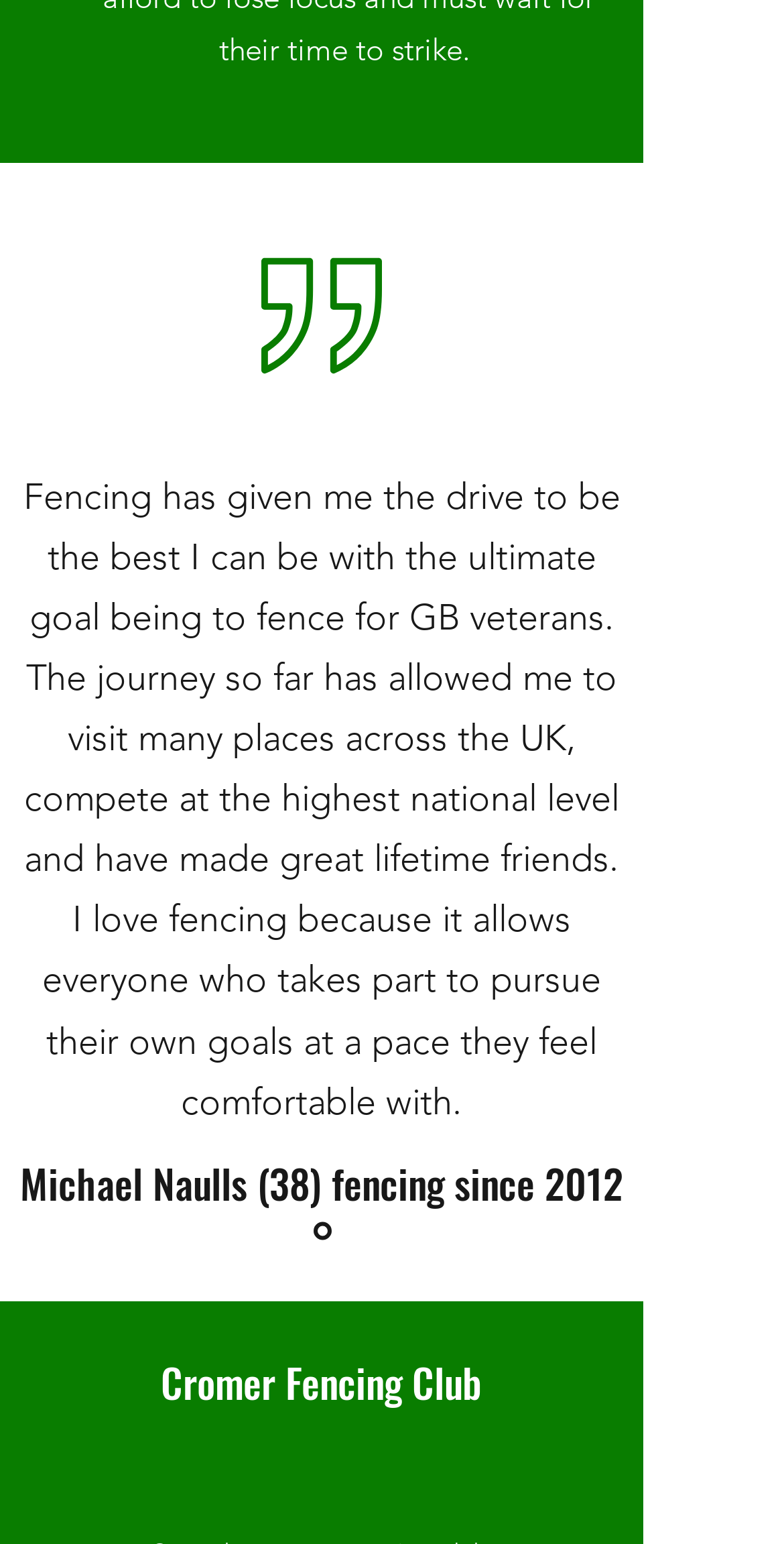Find the UI element described as: "Cromer Fencing Club" and predict its bounding box coordinates. Ensure the coordinates are four float numbers between 0 and 1, [left, top, right, bottom].

[0.205, 0.876, 0.615, 0.915]